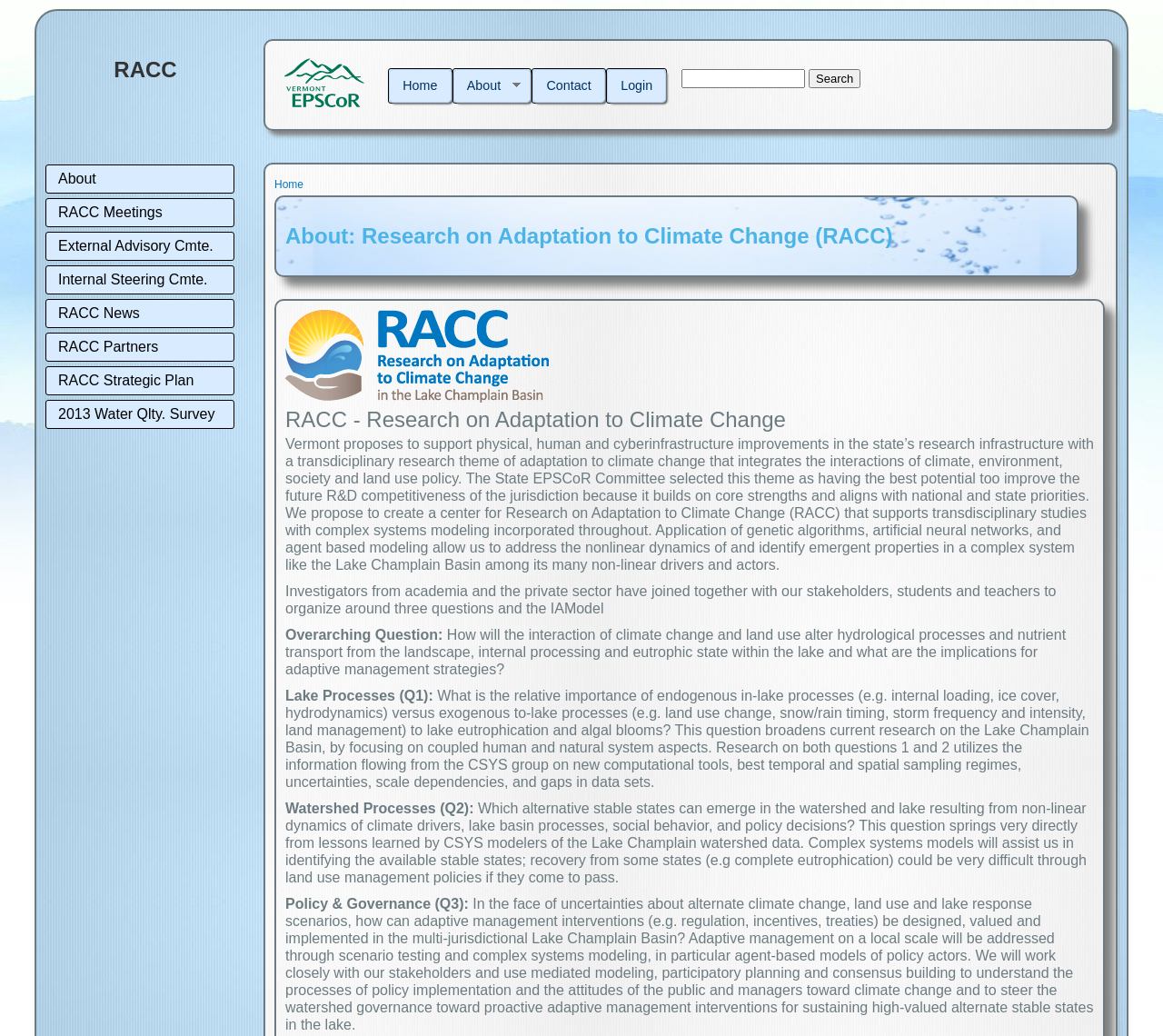Respond to the following question using a concise word or phrase: 
What is the goal of the RACC project?

To support transdisciplinary studies